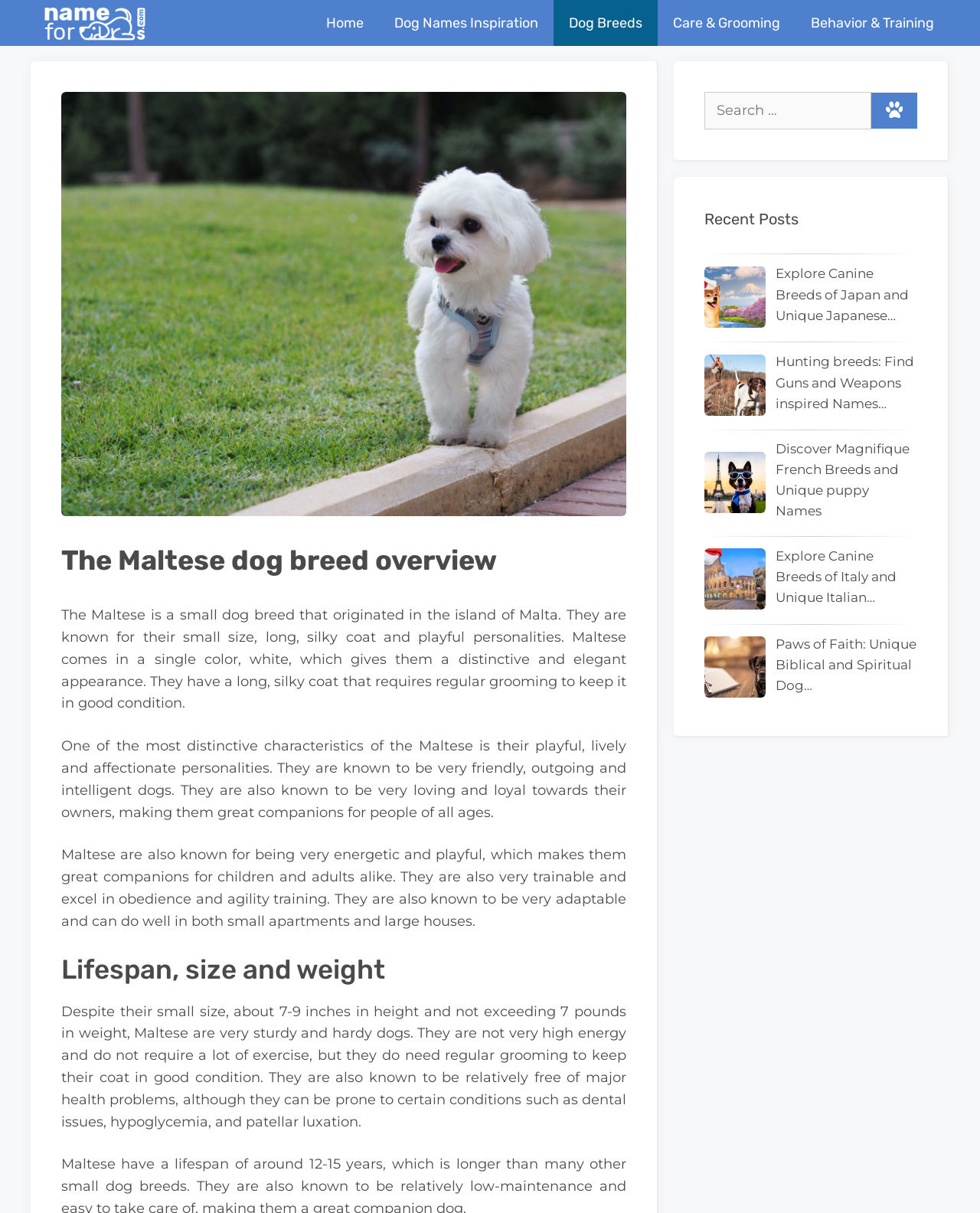Please find the bounding box coordinates (top-left x, top-left y, bottom-right x, bottom-right y) in the screenshot for the UI element described as follows: Dog Names Inspiration

[0.387, 0.0, 0.565, 0.038]